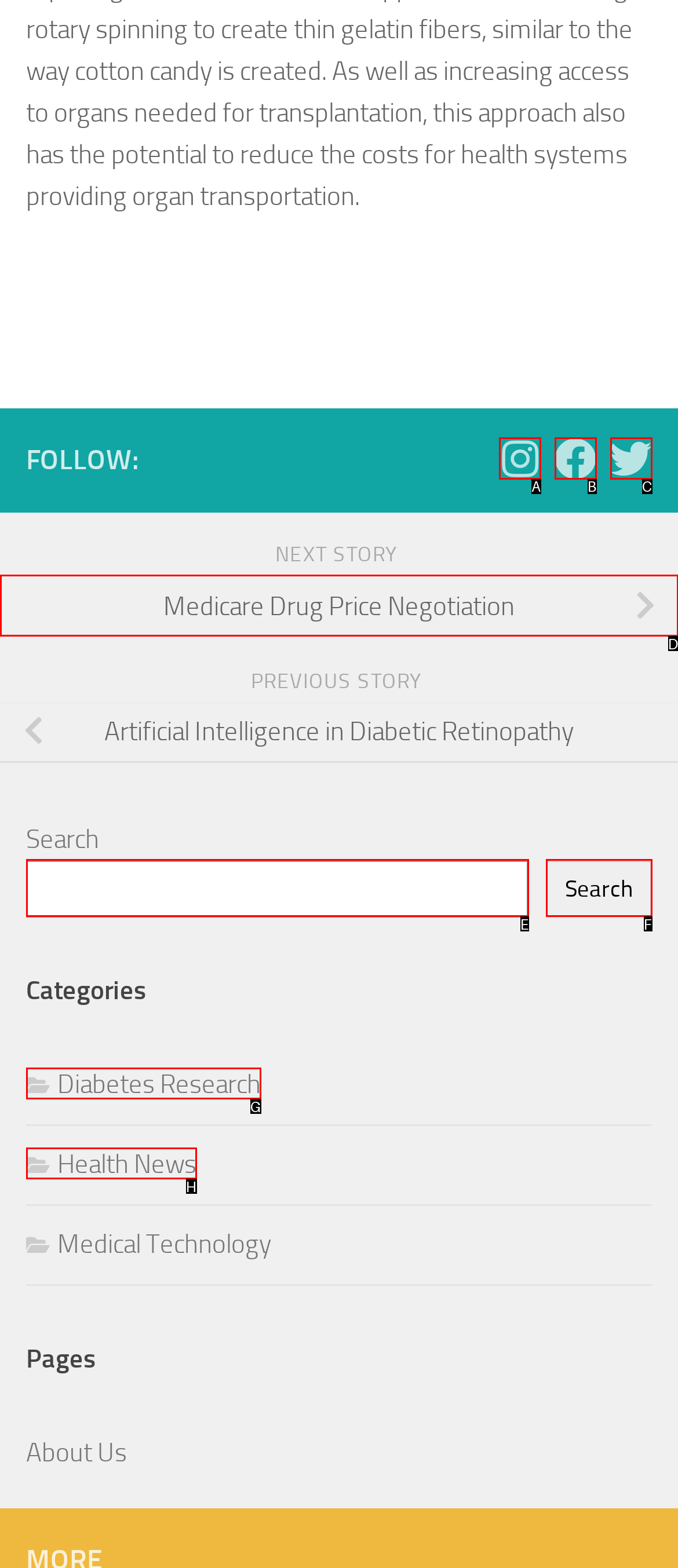Looking at the description: alt="A M King", identify which option is the best match and respond directly with the letter of that option.

None